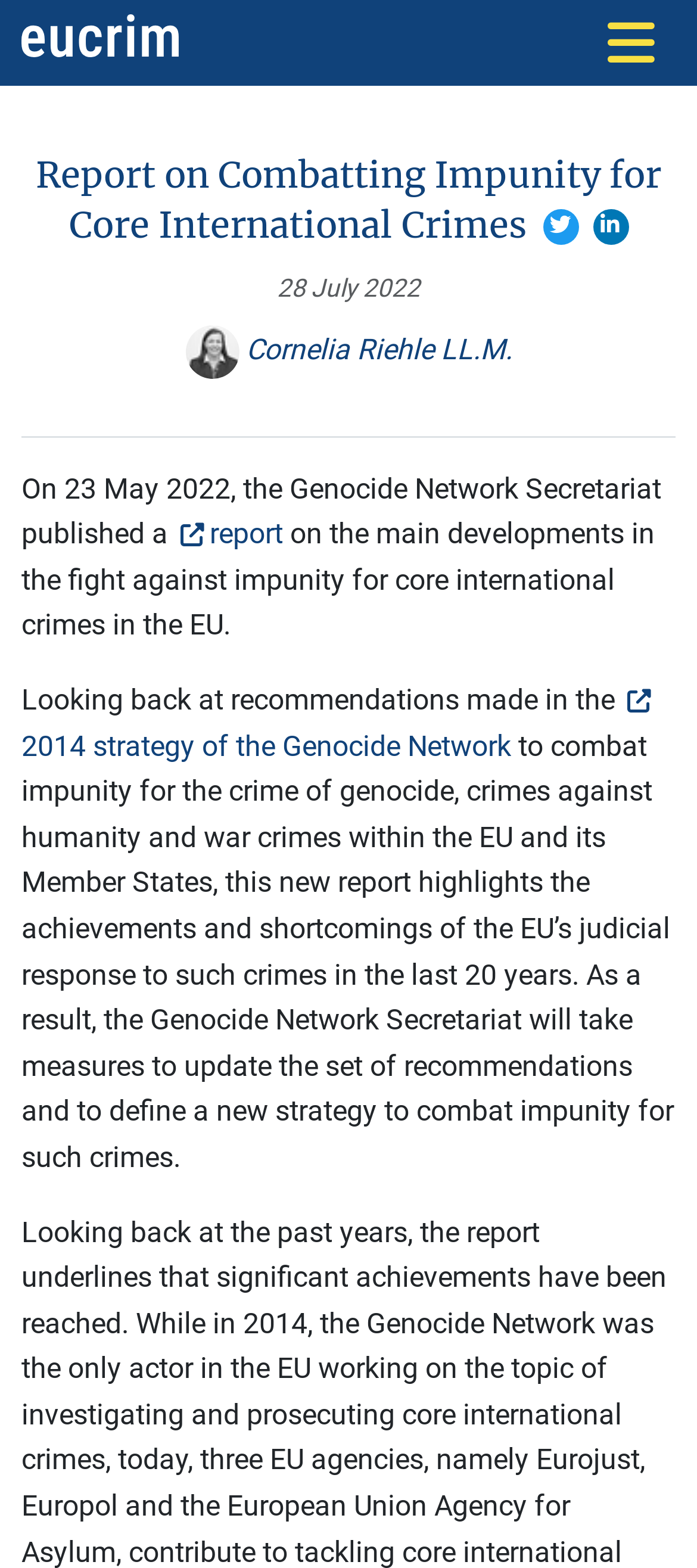Please provide the bounding box coordinate of the region that matches the element description: aria-label="Toggle navigation". Coordinates should be in the format (top-left x, top-left y, bottom-right x, bottom-right y) and all values should be between 0 and 1.

[0.841, 0.011, 0.969, 0.043]